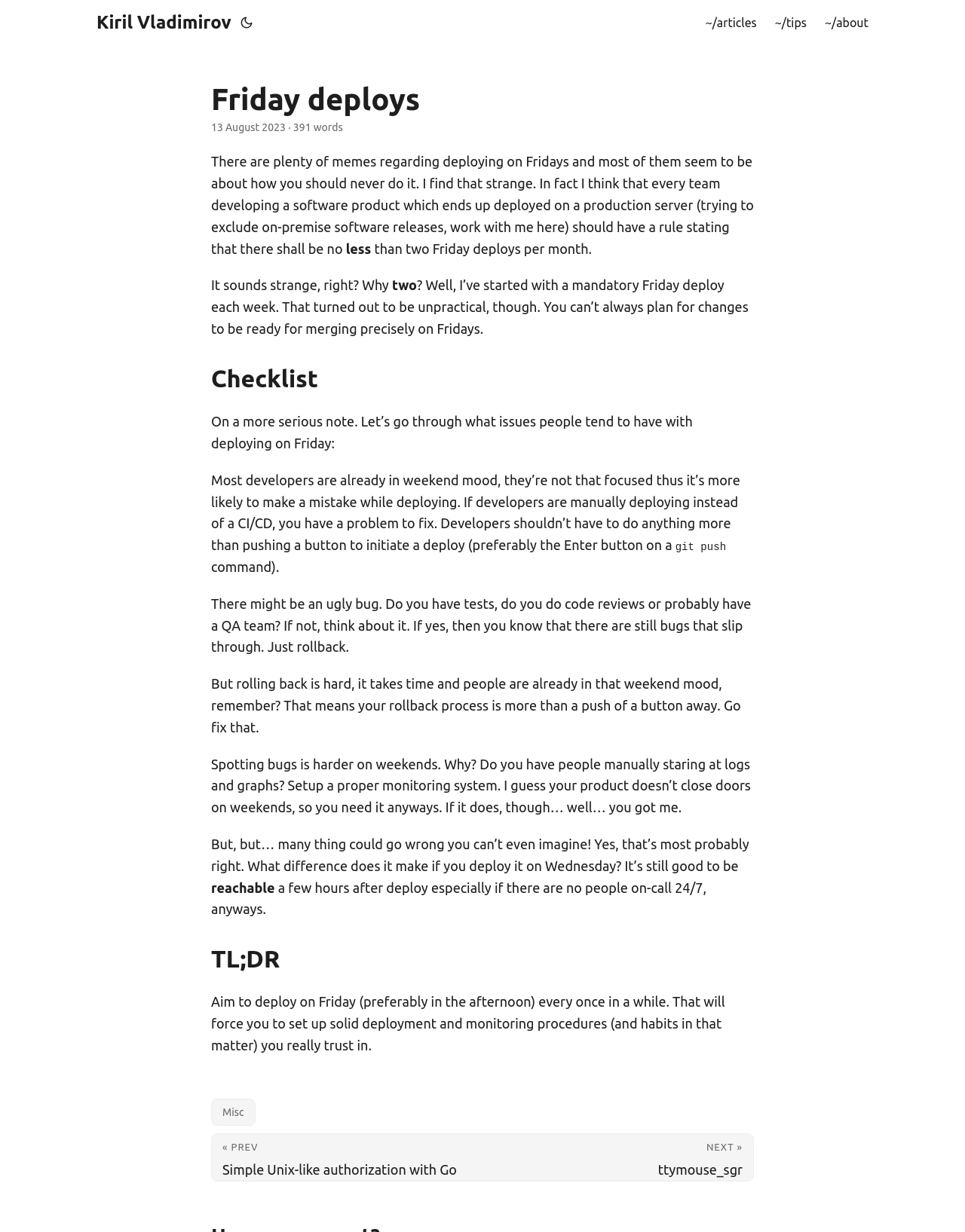Give the bounding box coordinates for the element described as: "Kiril Vladimirov".

[0.1, 0.0, 0.24, 0.037]